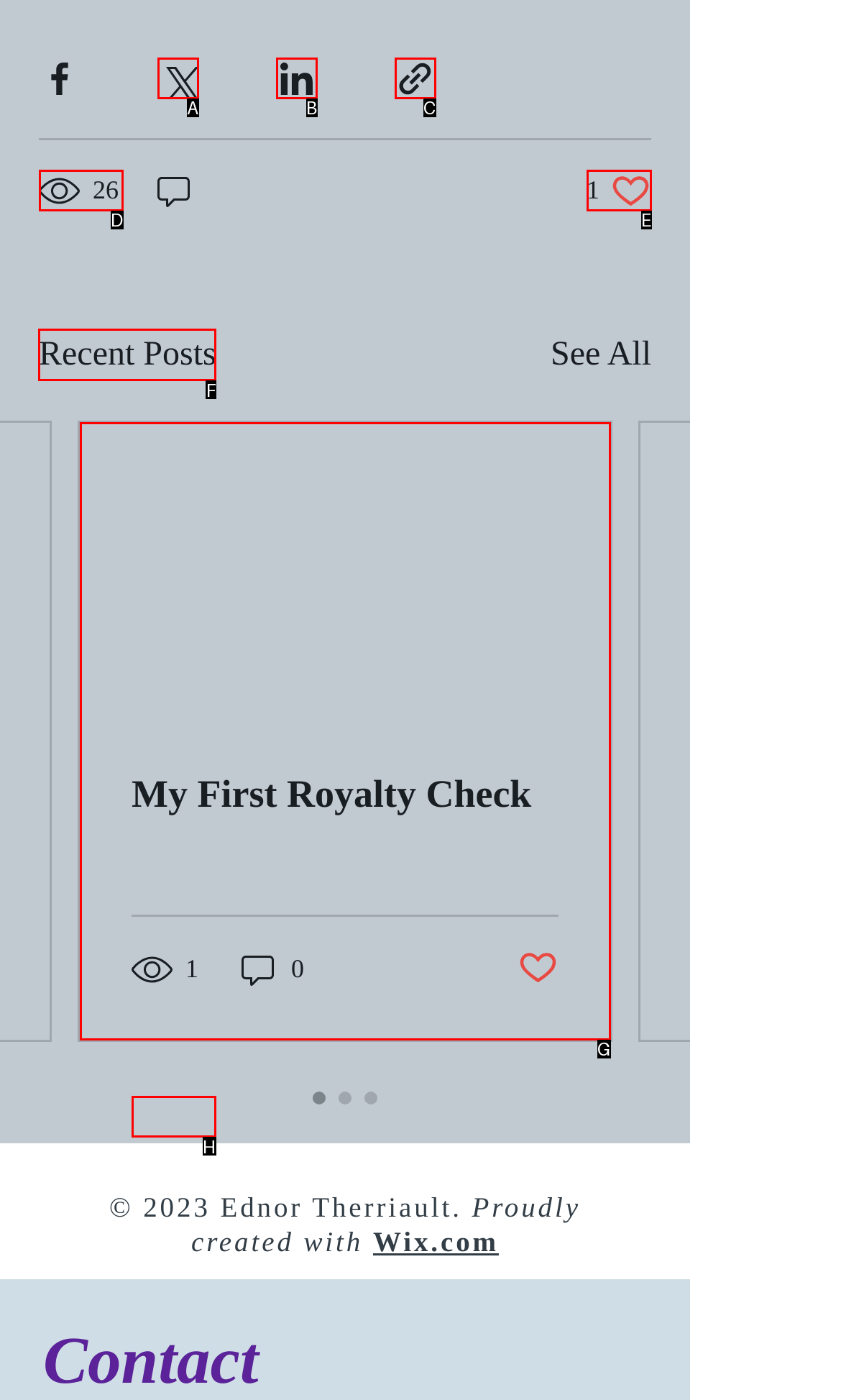Find the HTML element to click in order to complete this task: View recent posts
Answer with the letter of the correct option.

F